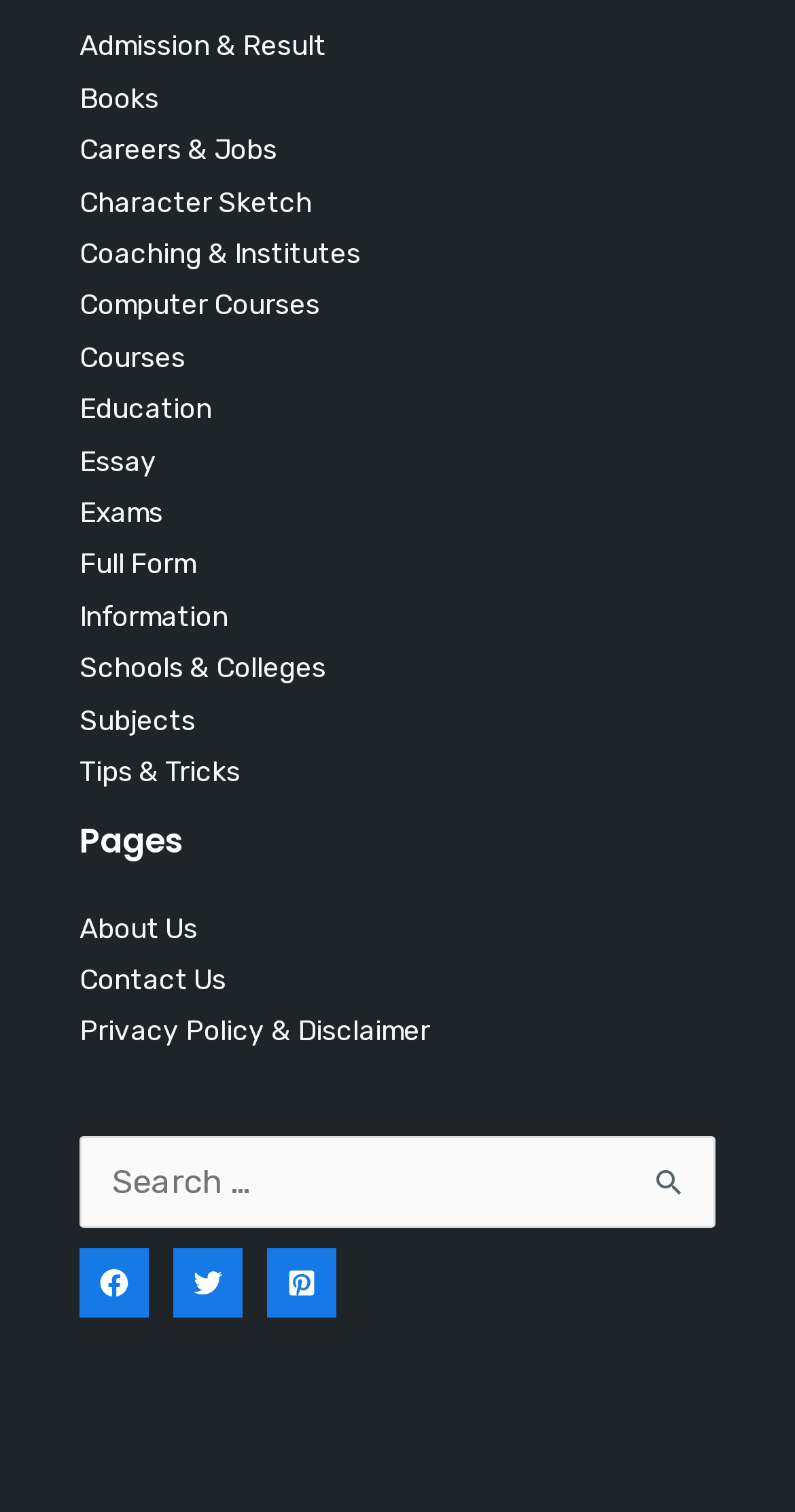Find the bounding box coordinates of the element I should click to carry out the following instruction: "Go to Admission & Result page".

[0.1, 0.019, 0.41, 0.041]